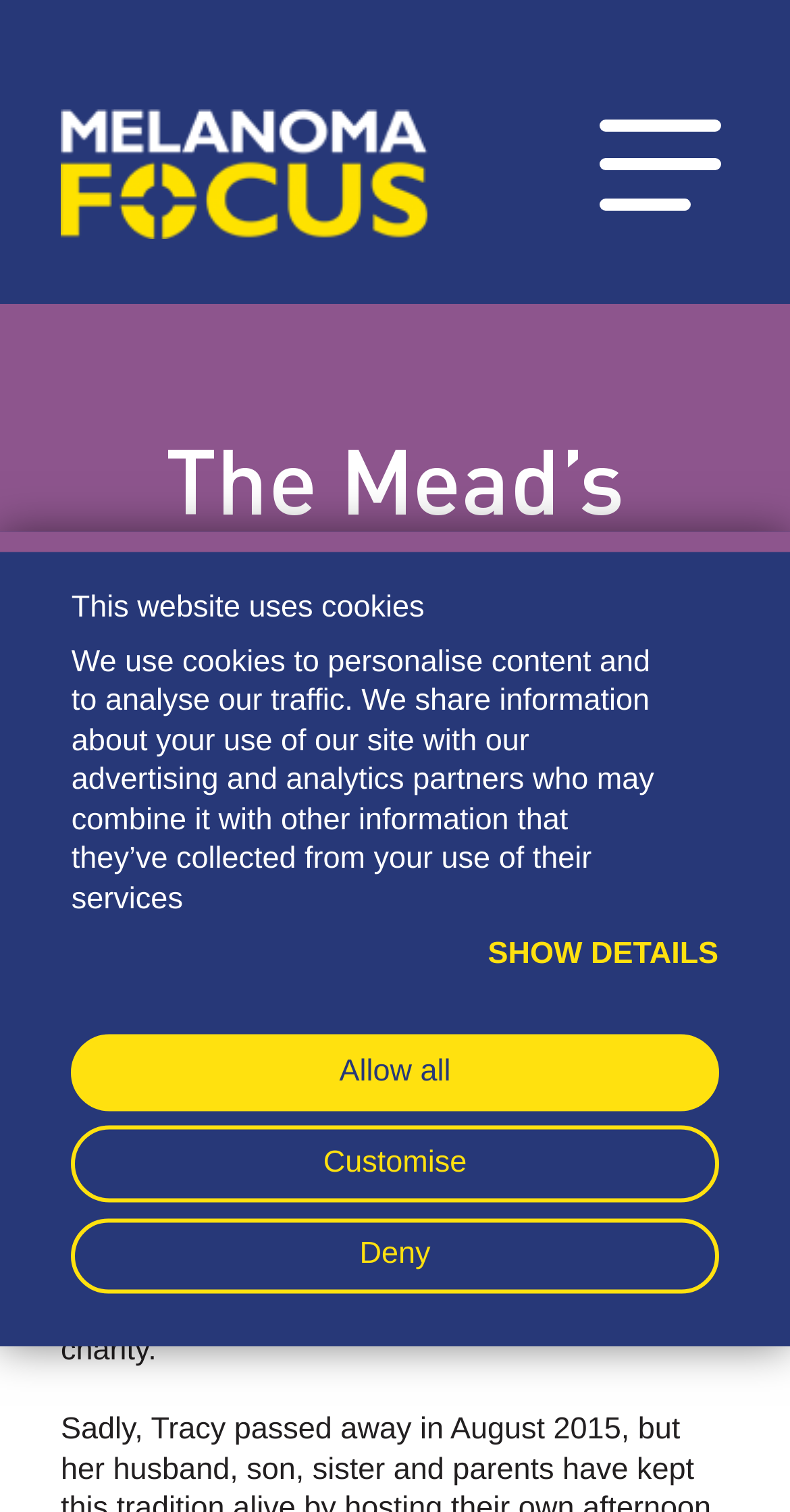Please determine the bounding box coordinates of the clickable area required to carry out the following instruction: "Click the 'Melanoma Focus' link". The coordinates must be four float numbers between 0 and 1, represented as [left, top, right, bottom].

[0.077, 0.135, 0.541, 0.158]